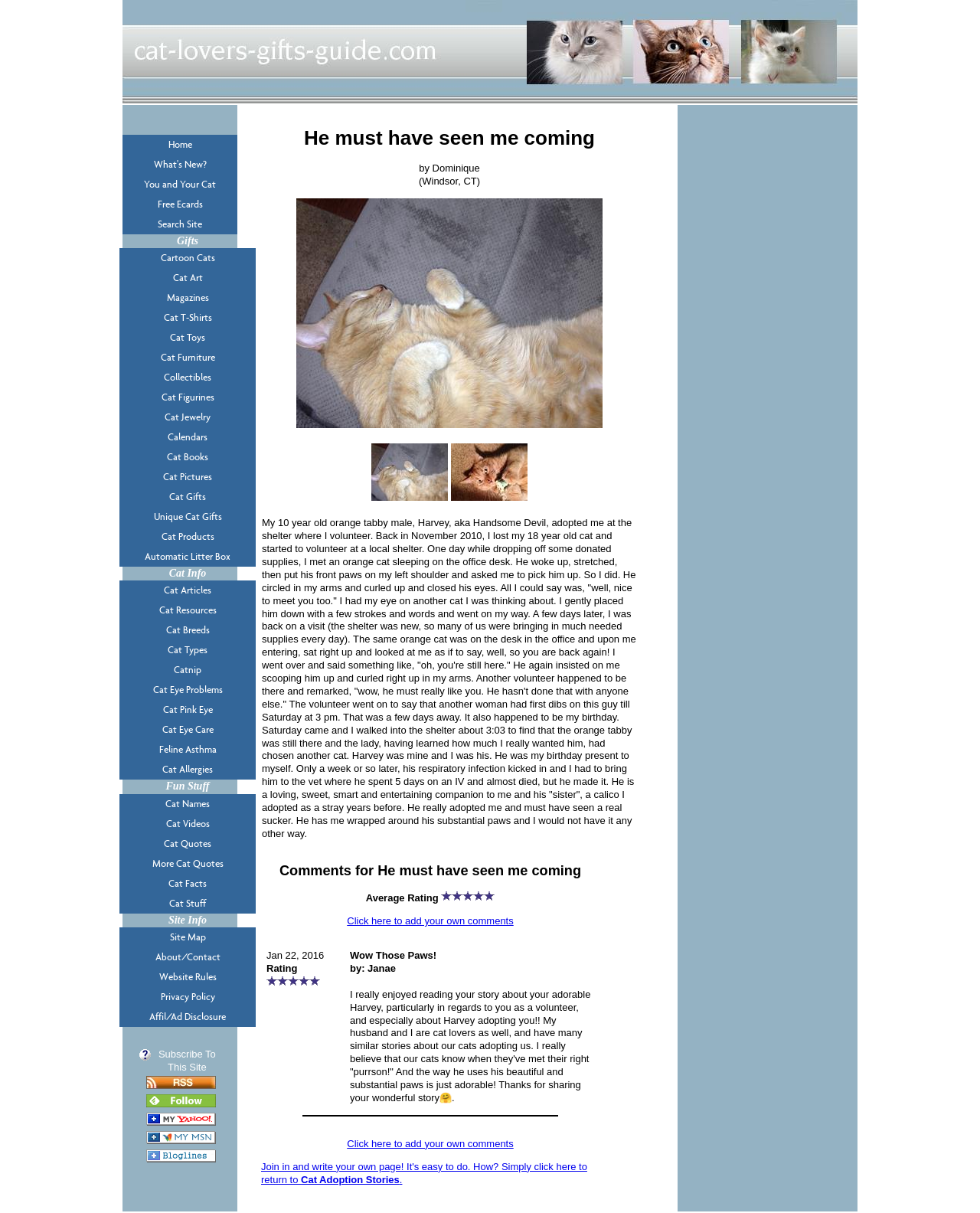Generate the text of the webpage's primary heading.

He must have seen me coming